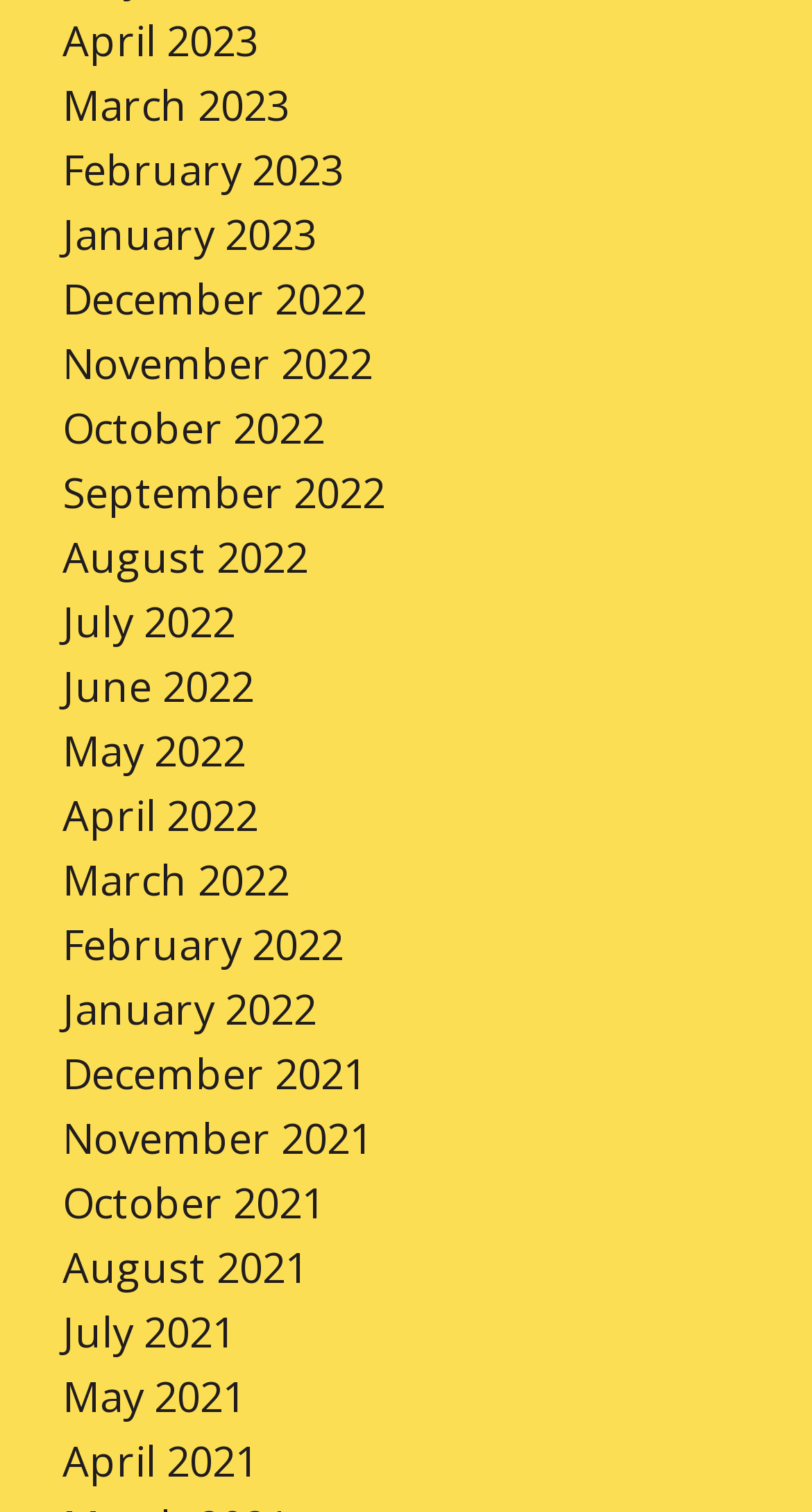Answer this question in one word or a short phrase: How many months are listed?

24